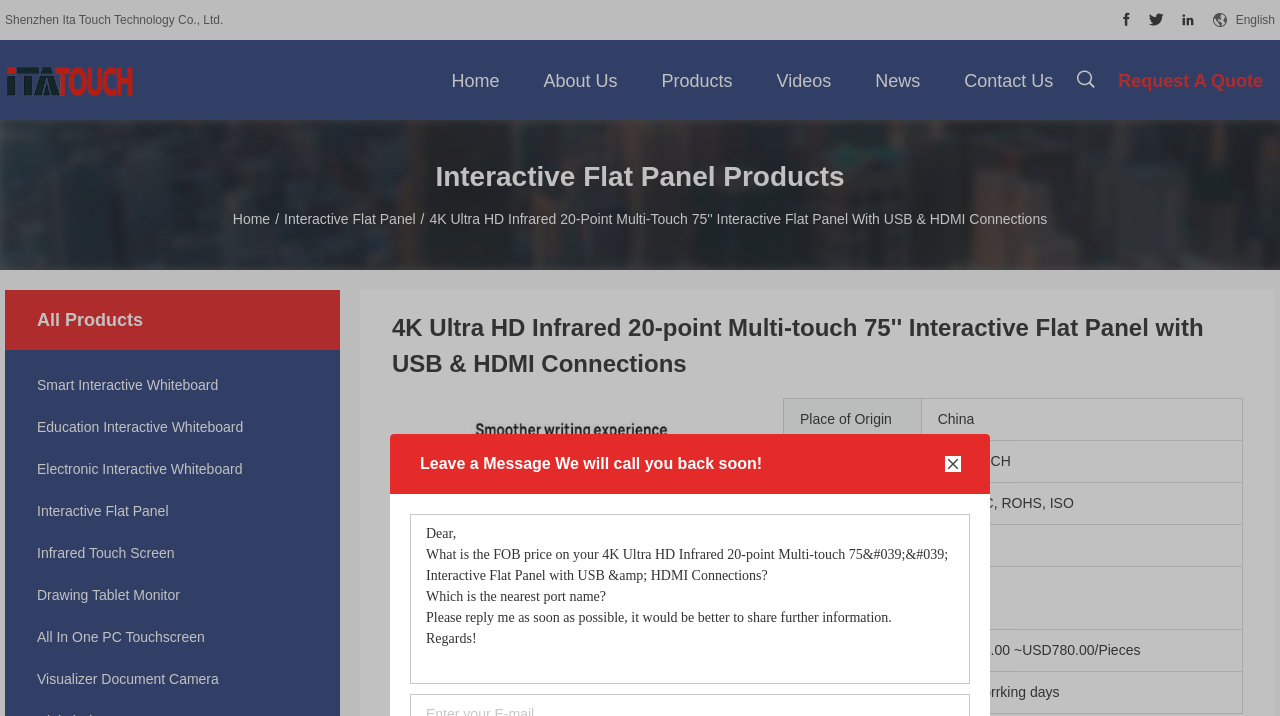What is the purpose of the textbox at the bottom of the page?
Refer to the image and provide a concise answer in one word or phrase.

Leave a message